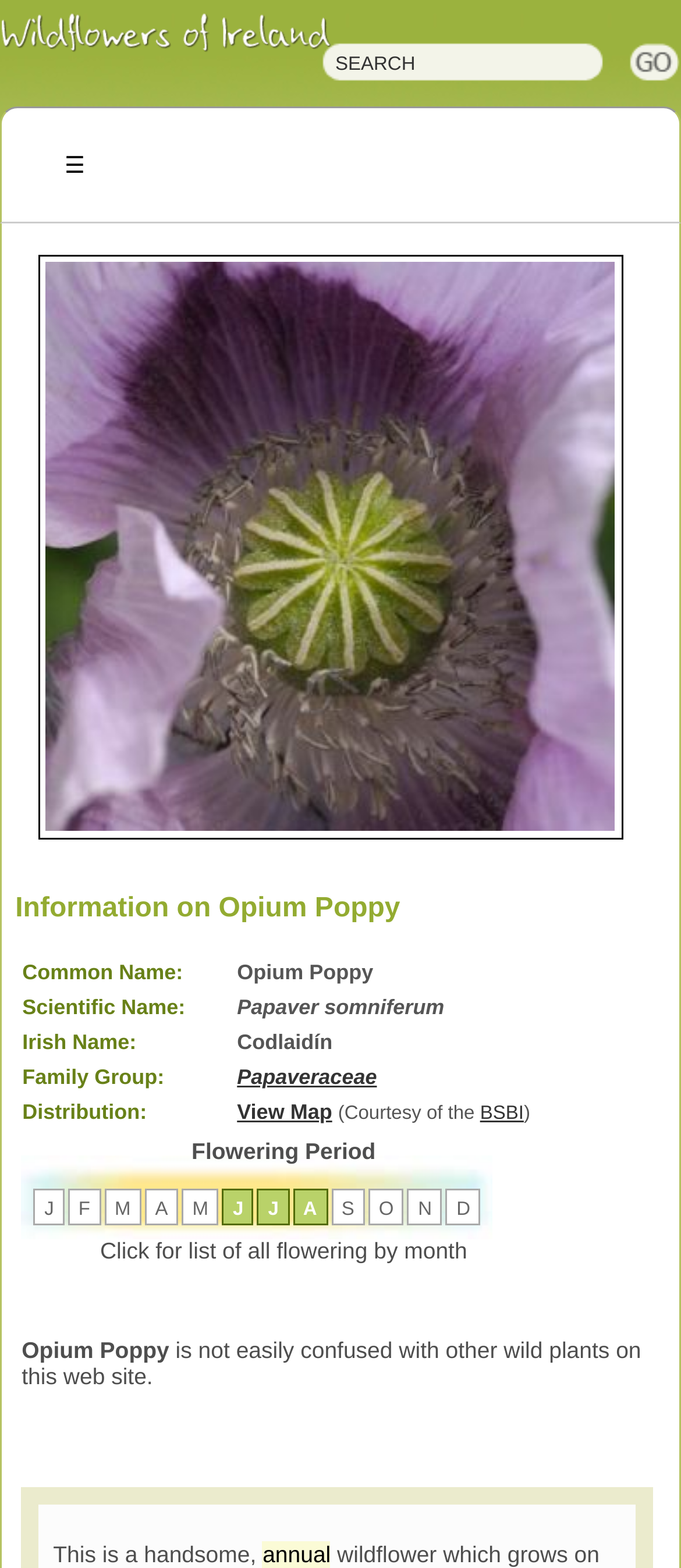Please identify the bounding box coordinates of the element I should click to complete this instruction: 'View the distribution map of Opium Poppy'. The coordinates should be given as four float numbers between 0 and 1, like this: [left, top, right, bottom].

[0.348, 0.702, 0.488, 0.717]